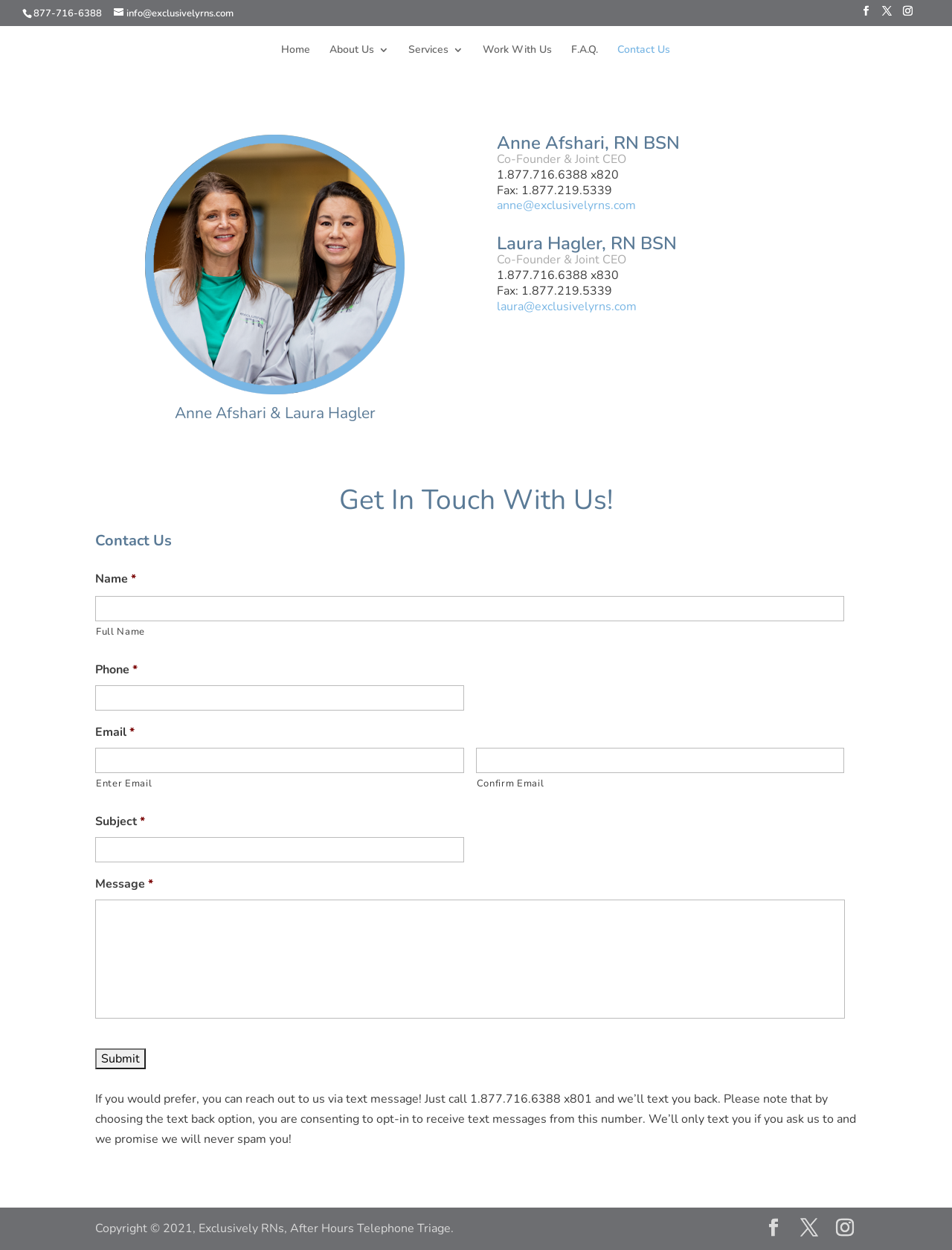Can you look at the image and give a comprehensive answer to the question:
What is the fax number of Exclusively RNs?

The fax number is mentioned in the section where it lists the contact information of Anne Afshari and Laura Hagler, the Co-Founders and Joint CEOs of Exclusively RNs.